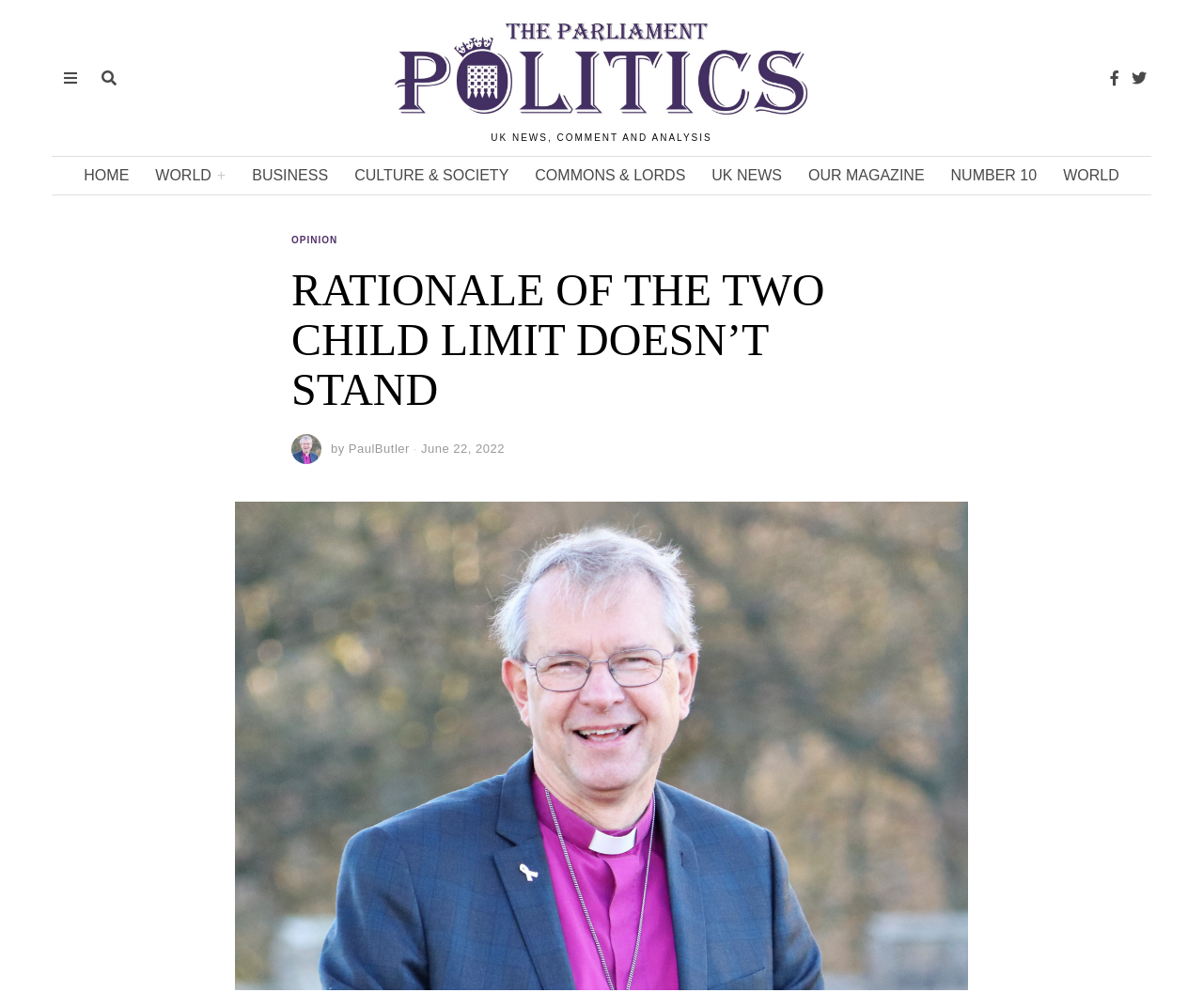Based on the provided description, "Culture & Society", find the bounding box of the corresponding UI element in the screenshot.

[0.284, 0.156, 0.434, 0.193]